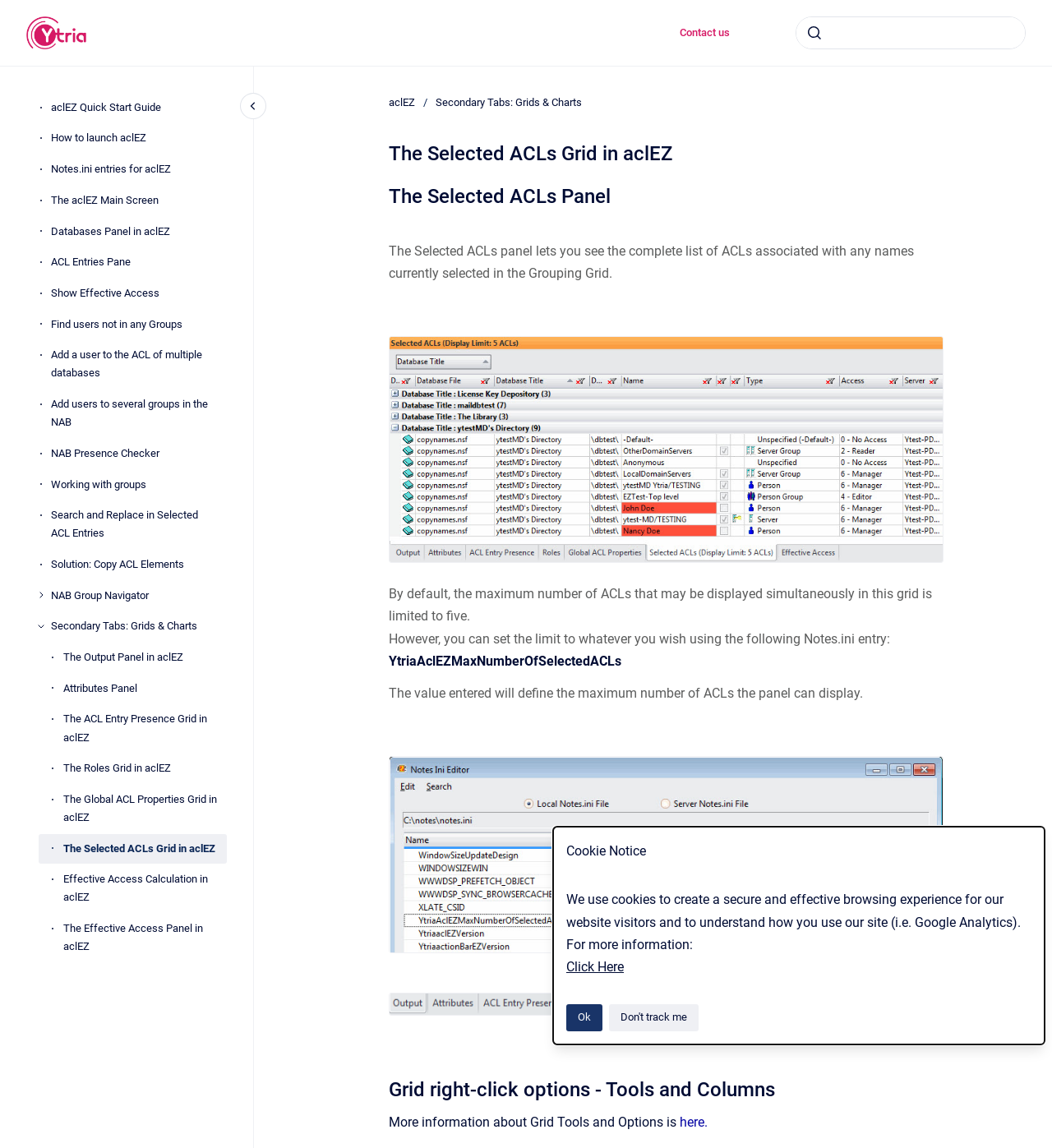Using the given description, provide the bounding box coordinates formatted as (top-left x, top-left y, bottom-right x, bottom-right y), with all values being floating point numbers between 0 and 1. Description: Isaac Tugume

None